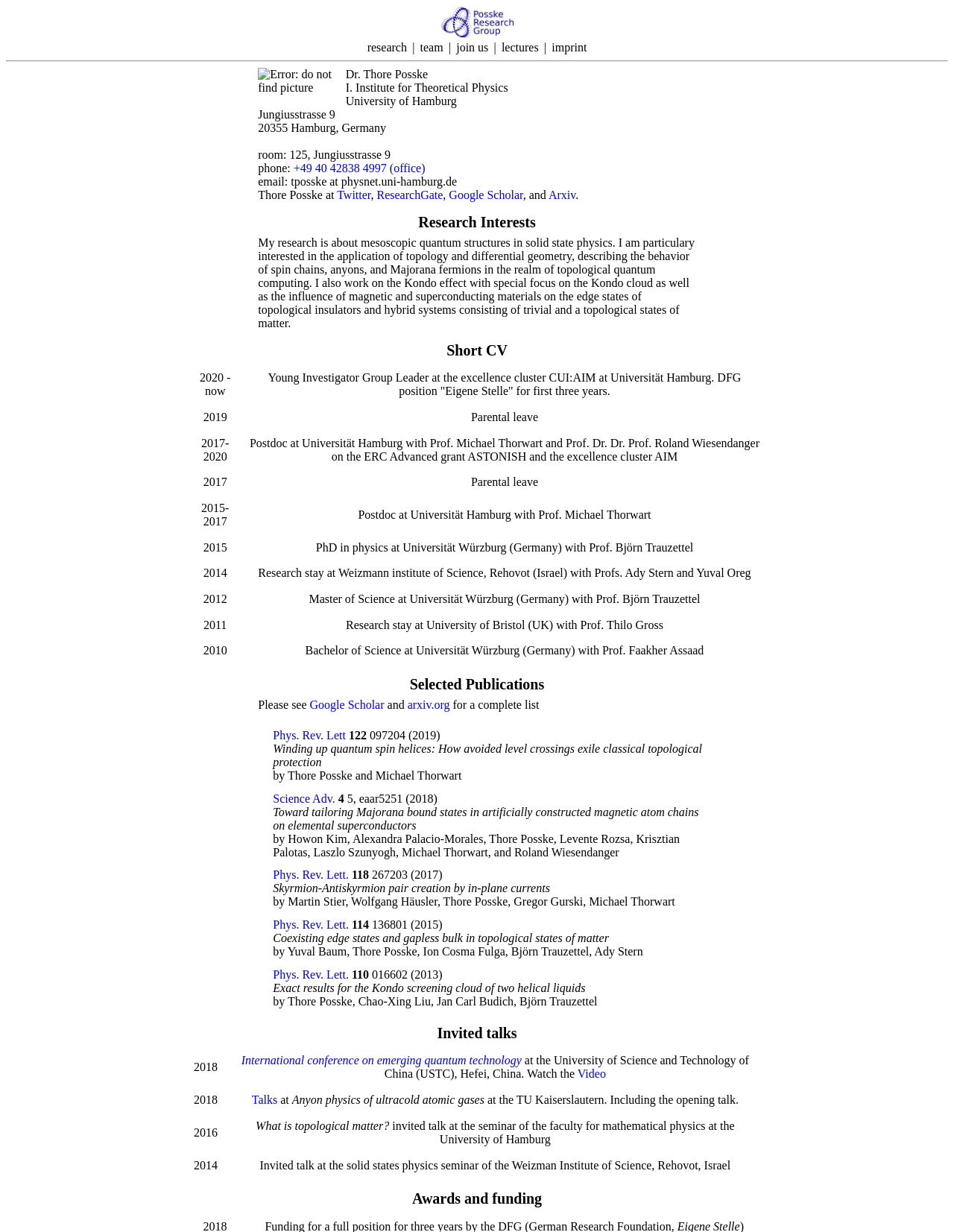Identify the bounding box for the described UI element. Provide the coordinates in (top-left x, top-left y, bottom-right x, bottom-right y) format with values ranging from 0 to 1: team

[0.438, 0.031, 0.467, 0.046]